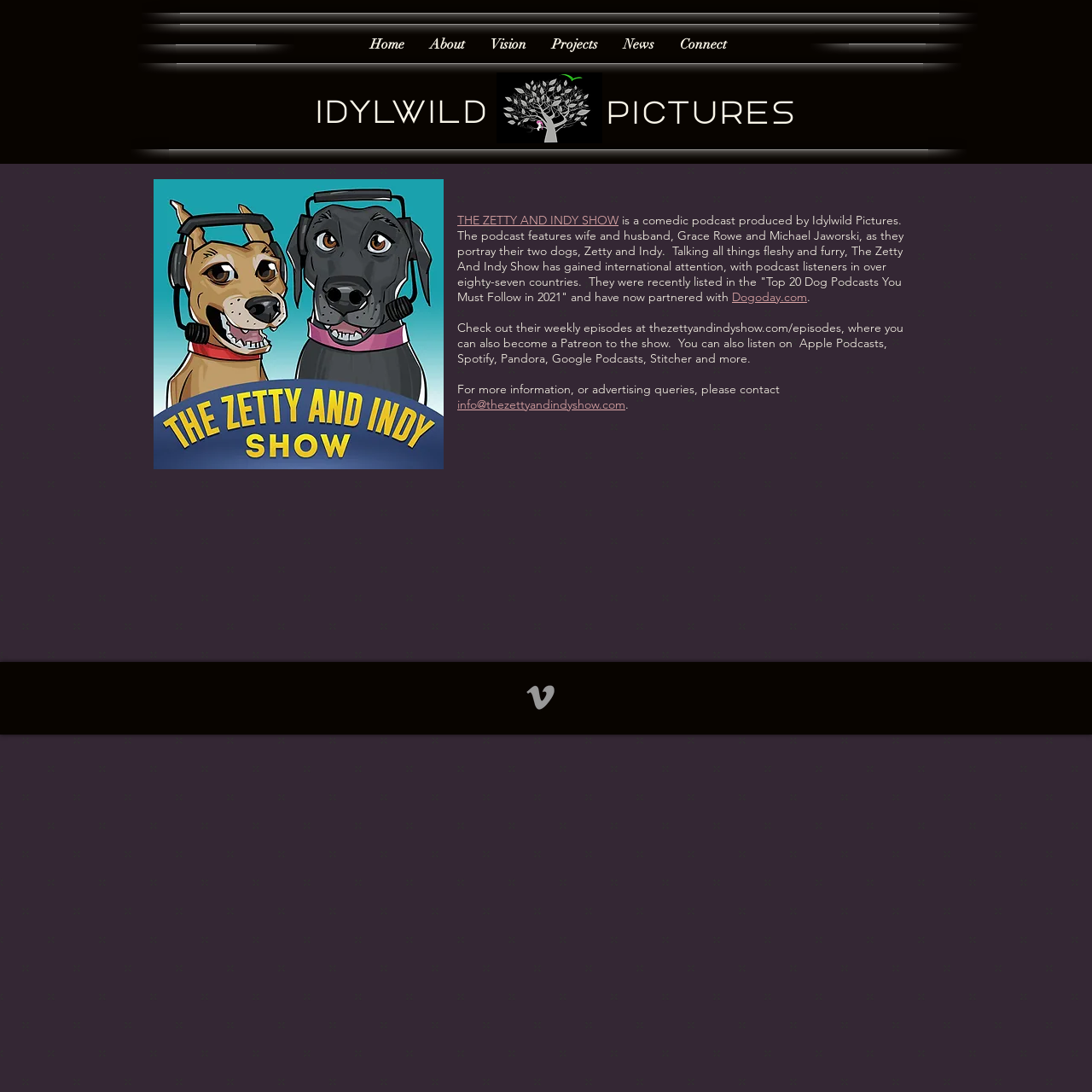What is the name of the production company?
Your answer should be a single word or phrase derived from the screenshot.

Idylwild Pictures